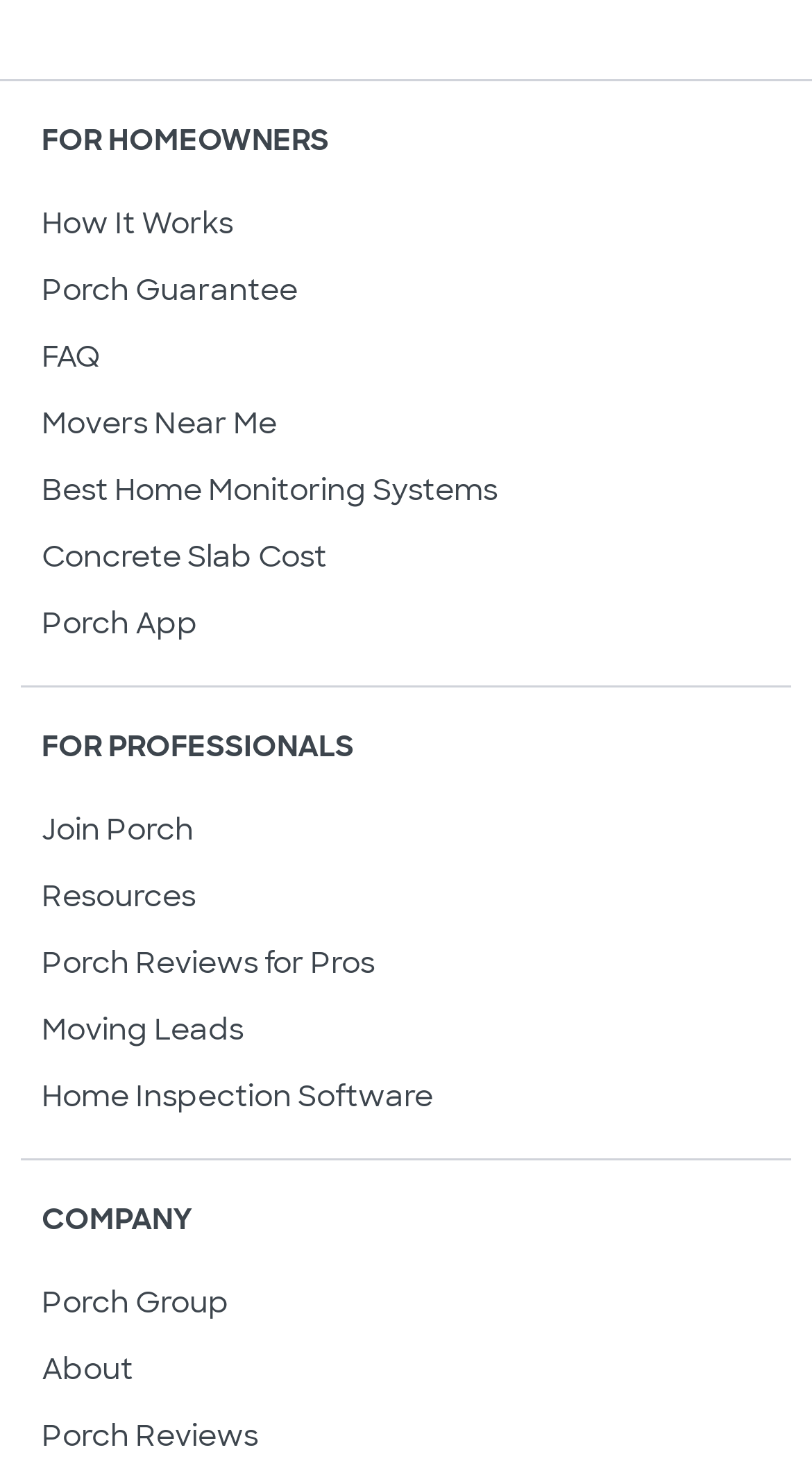Use a single word or phrase to answer the following:
How many links are available under the 'FOR HOMEOWNERS' category?

6